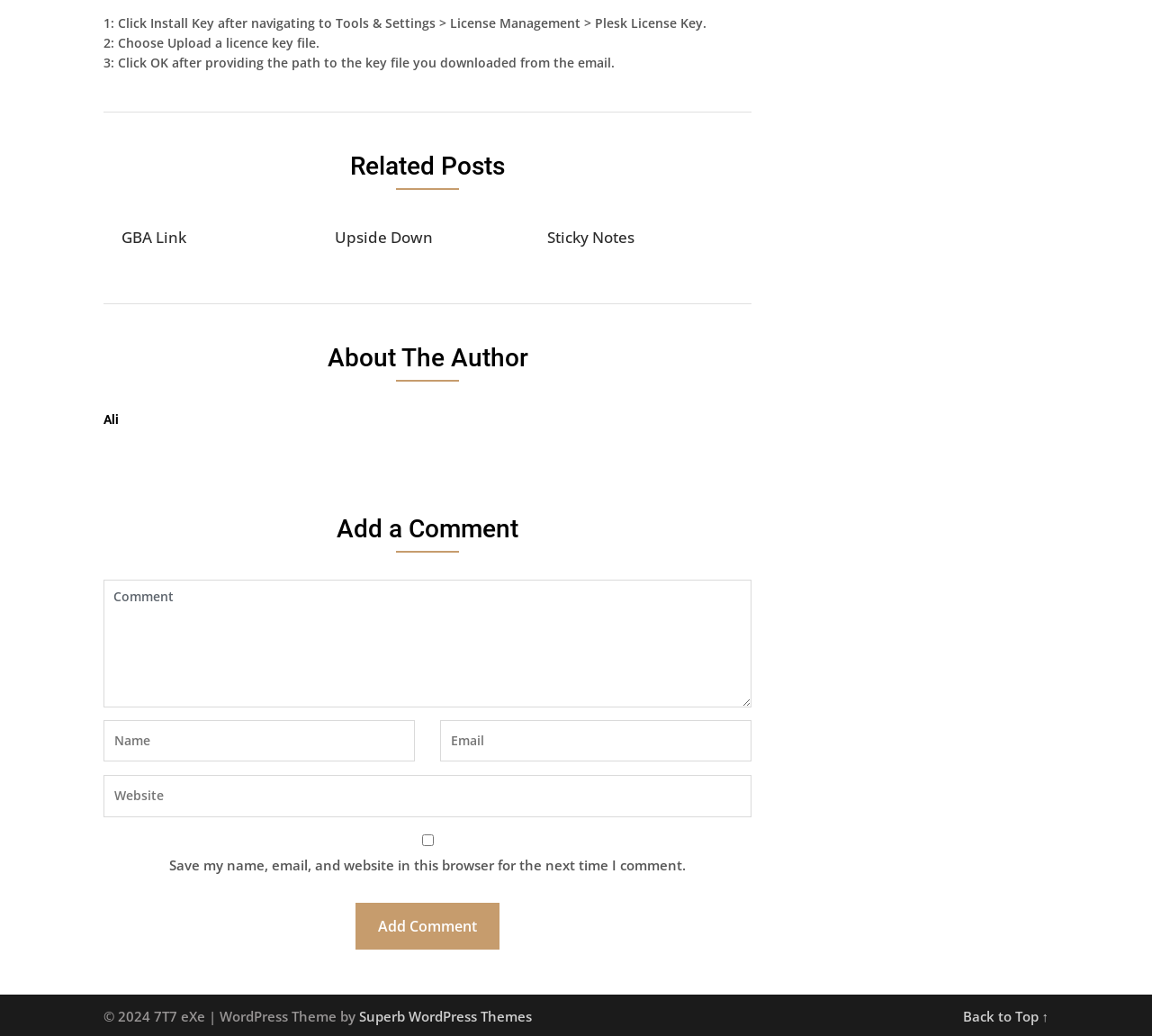Identify the bounding box of the UI element that matches this description: "input value="Comment" Comment".

[0.09, 0.56, 0.652, 0.683]